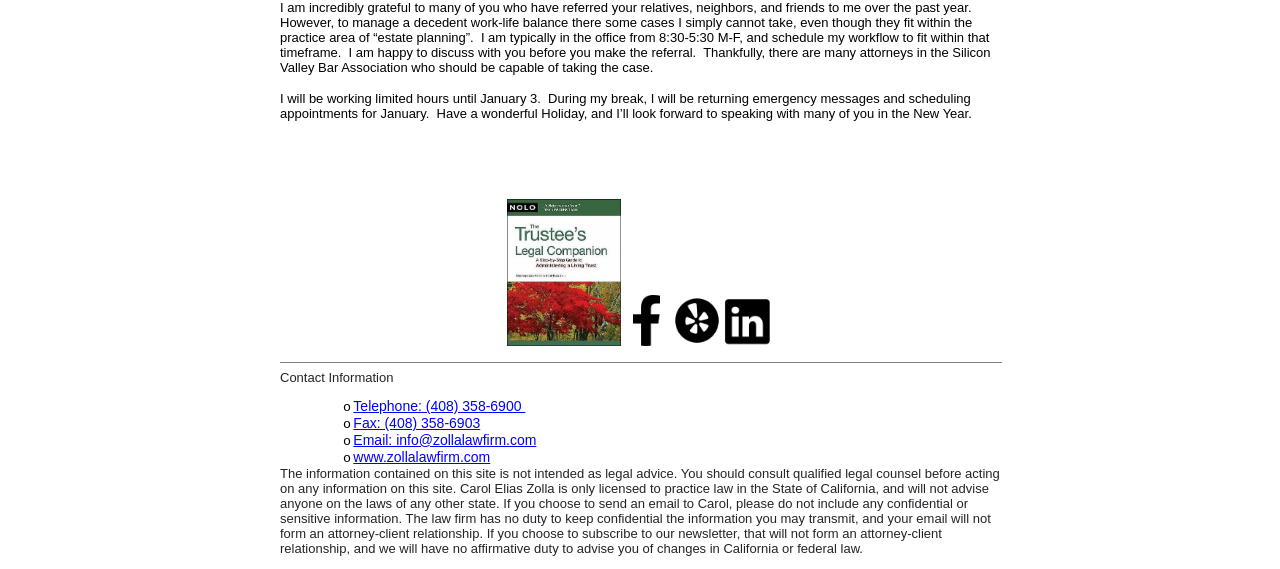What is the lawyer's holiday schedule?
Please respond to the question with a detailed and thorough explanation.

The lawyer has posted a message on the website stating that they will be working limited hours until January 3, and will be returning emergency messages and scheduling appointments for January during their break.